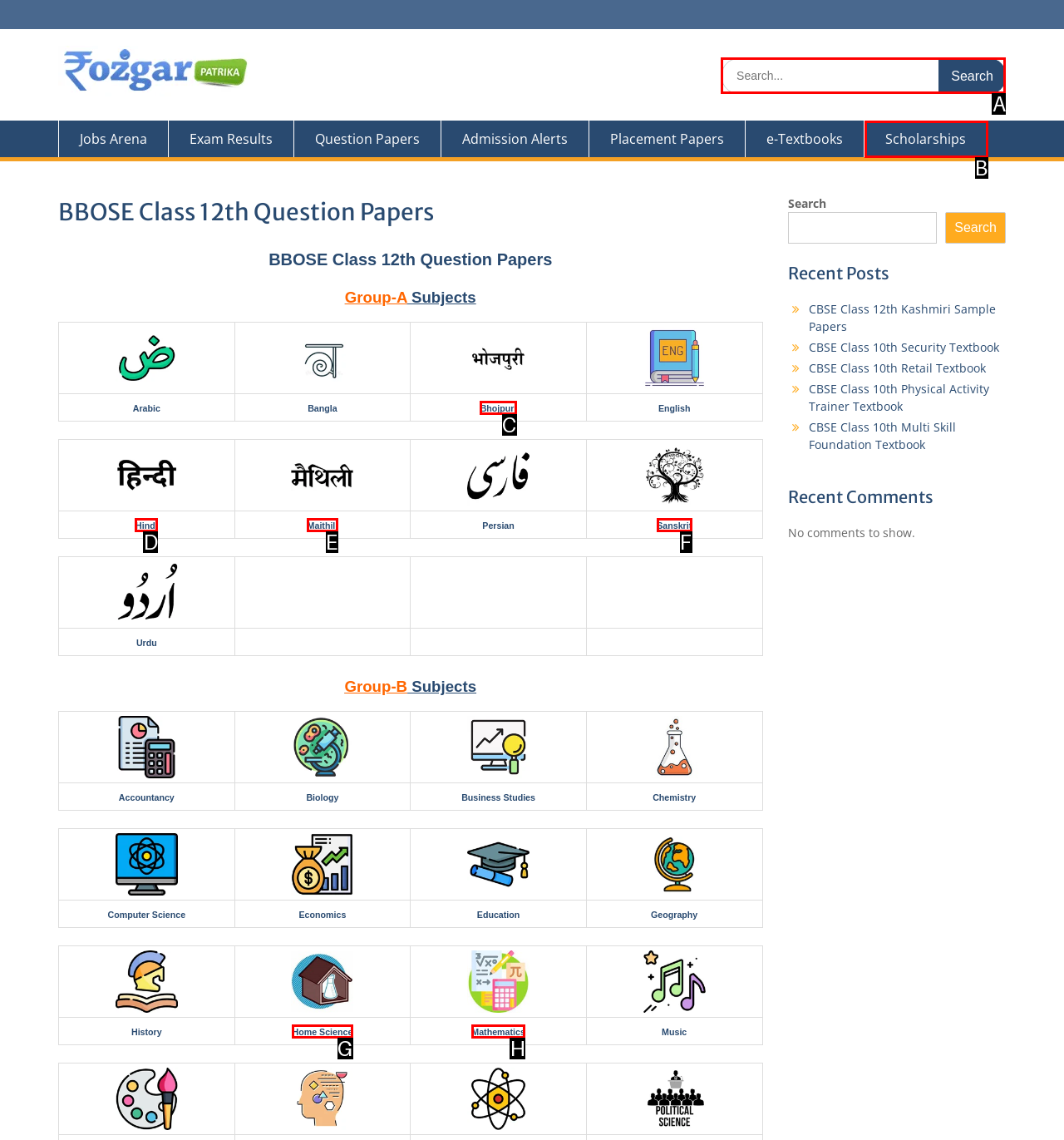Provide the letter of the HTML element that you need to click on to perform the task: Search for question papers.
Answer with the letter corresponding to the correct option.

A